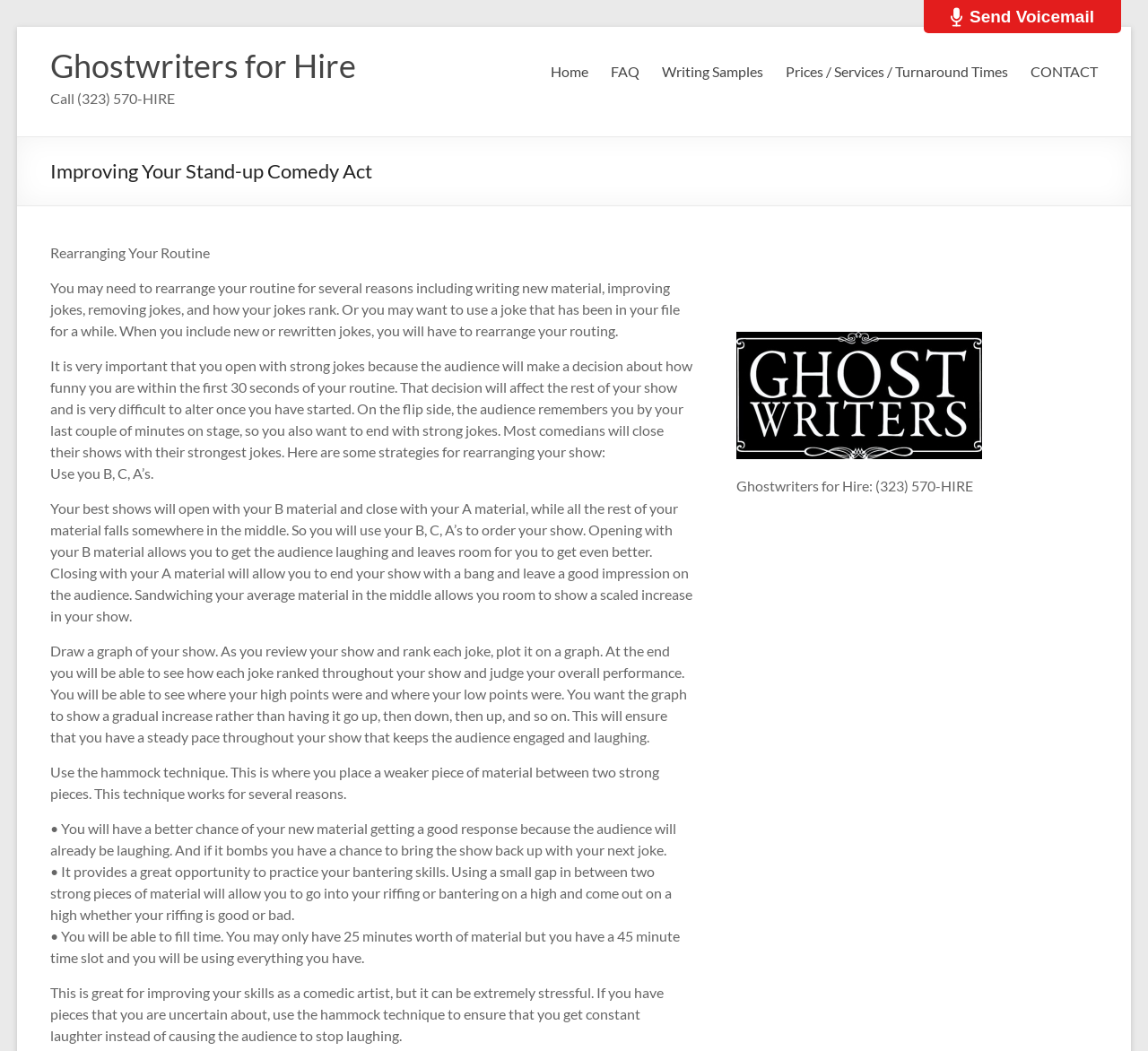What is the main heading displayed on the webpage? Please provide the text.

Improving Your Stand-up Comedy Act